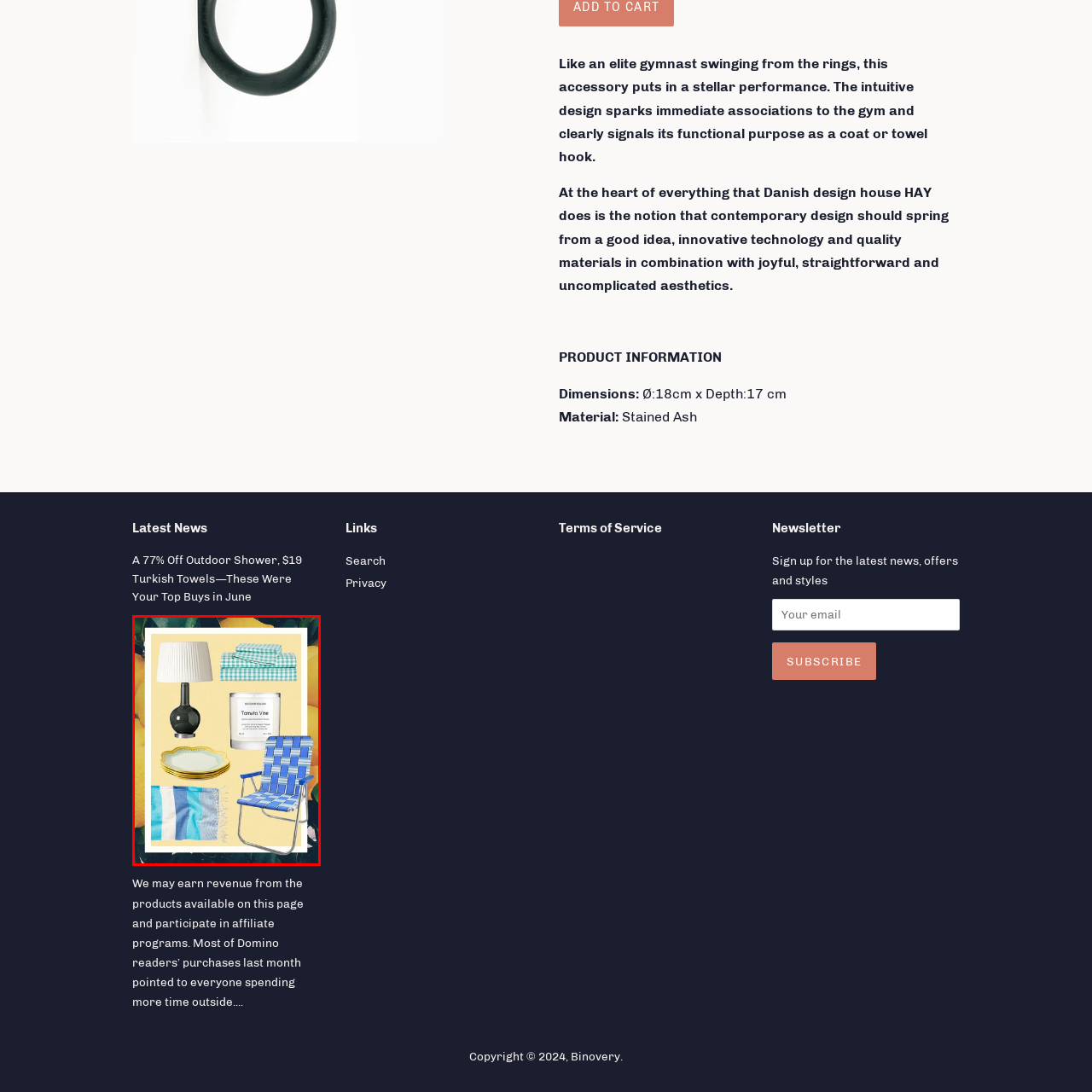Describe fully the image that is contained within the red bounding box.

This vibrant image showcases a curated selection of summer essentials, ideal for enhancing outdoor spaces. At the center, a sleek black lamp offers a modern touch, complemented by a pair of cheerful aqua and white checkered towels, perfect for a day by the pool. Surrounding this centerpiece are elegant yellow plates with decorative edges, ideal for serving snacks or meals during gatherings.

To the right, a classic folding beach chair features a striking blue woven pattern, providing comfort and style for lounging. Below, a lightweight blue and white striped blanket adds a cozy element, perfect for picnics or evenings spent under the stars. Completing this inviting scene is a stylish candle titled "Tomato Vine," evoking the fresh scents of summer and adding ambiance to any outdoor setting. The overall composition reflects a joyful, relaxed atmosphere, perfect for enjoying sunny days and balmy nights.